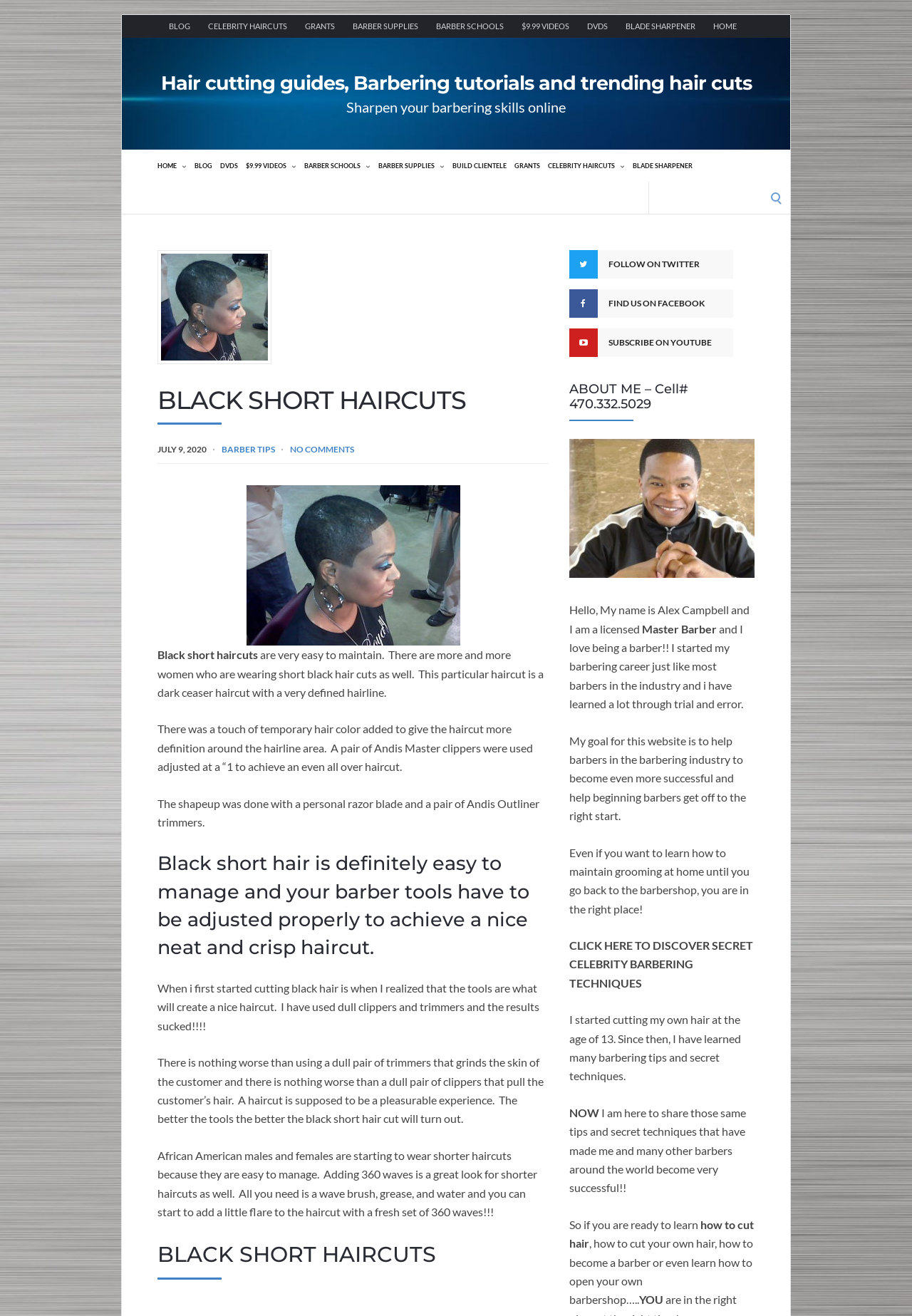Please determine the bounding box coordinates for the element that should be clicked to follow these instructions: "Search for something".

[0.711, 0.113, 0.867, 0.138]